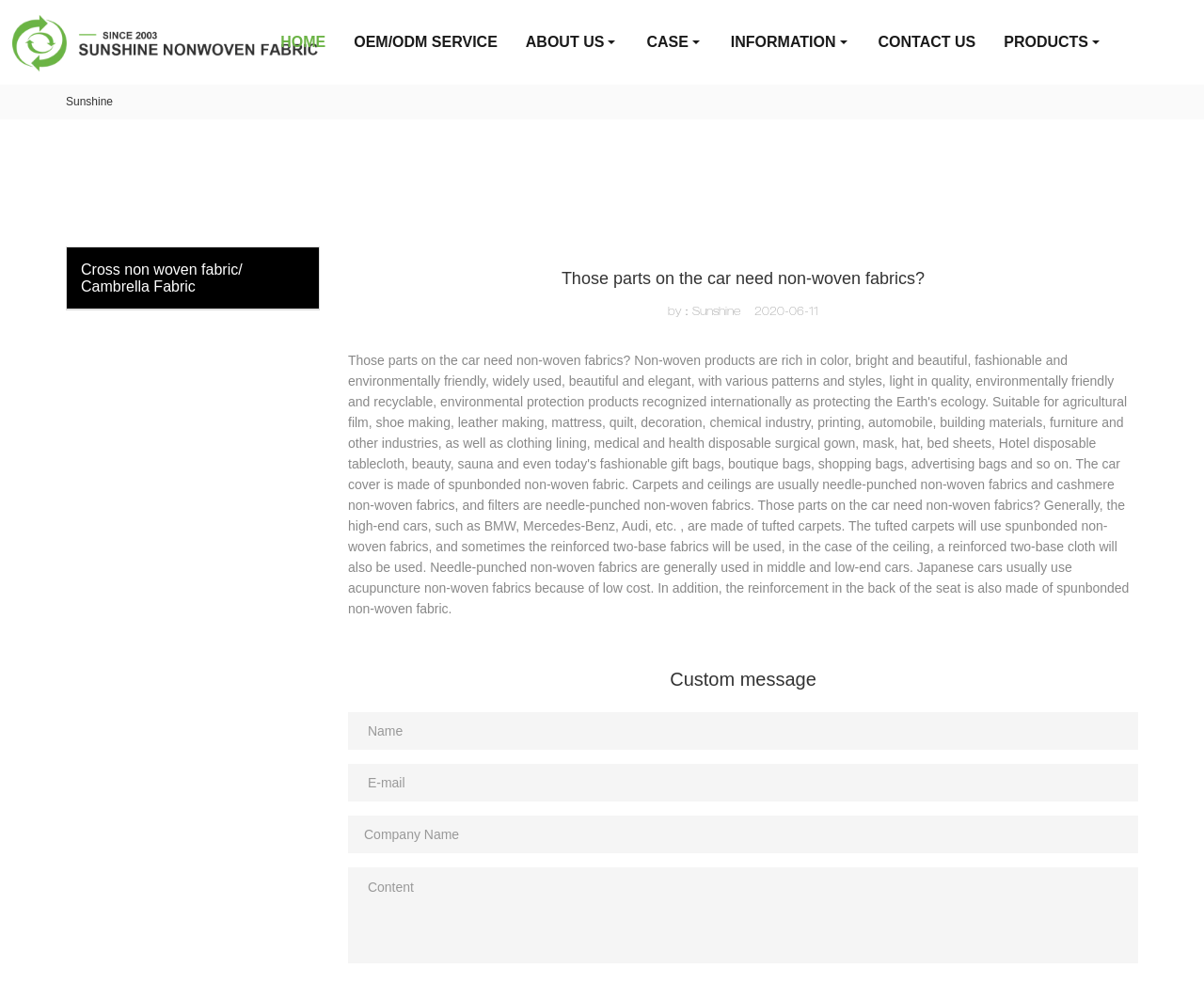Who wrote the article?
Please provide a single word or phrase as your answer based on the image.

Sunshine